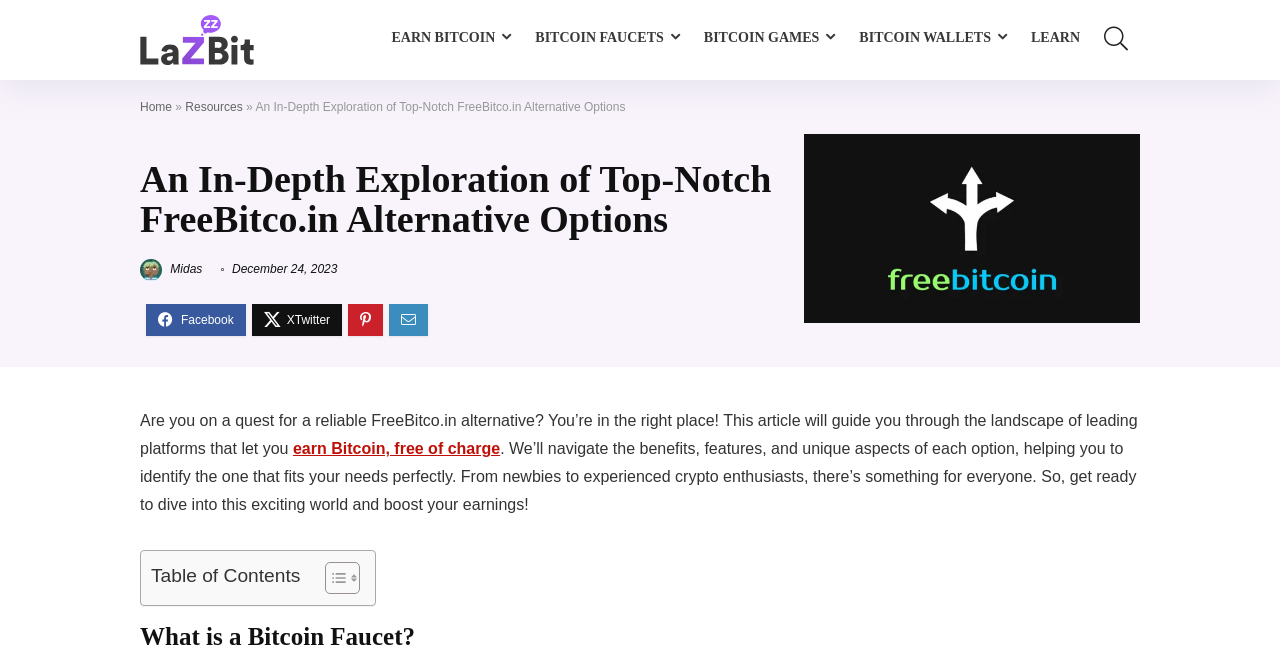Identify the bounding box coordinates of the region that should be clicked to execute the following instruction: "Click on LaZBit link".

[0.109, 0.009, 0.198, 0.035]